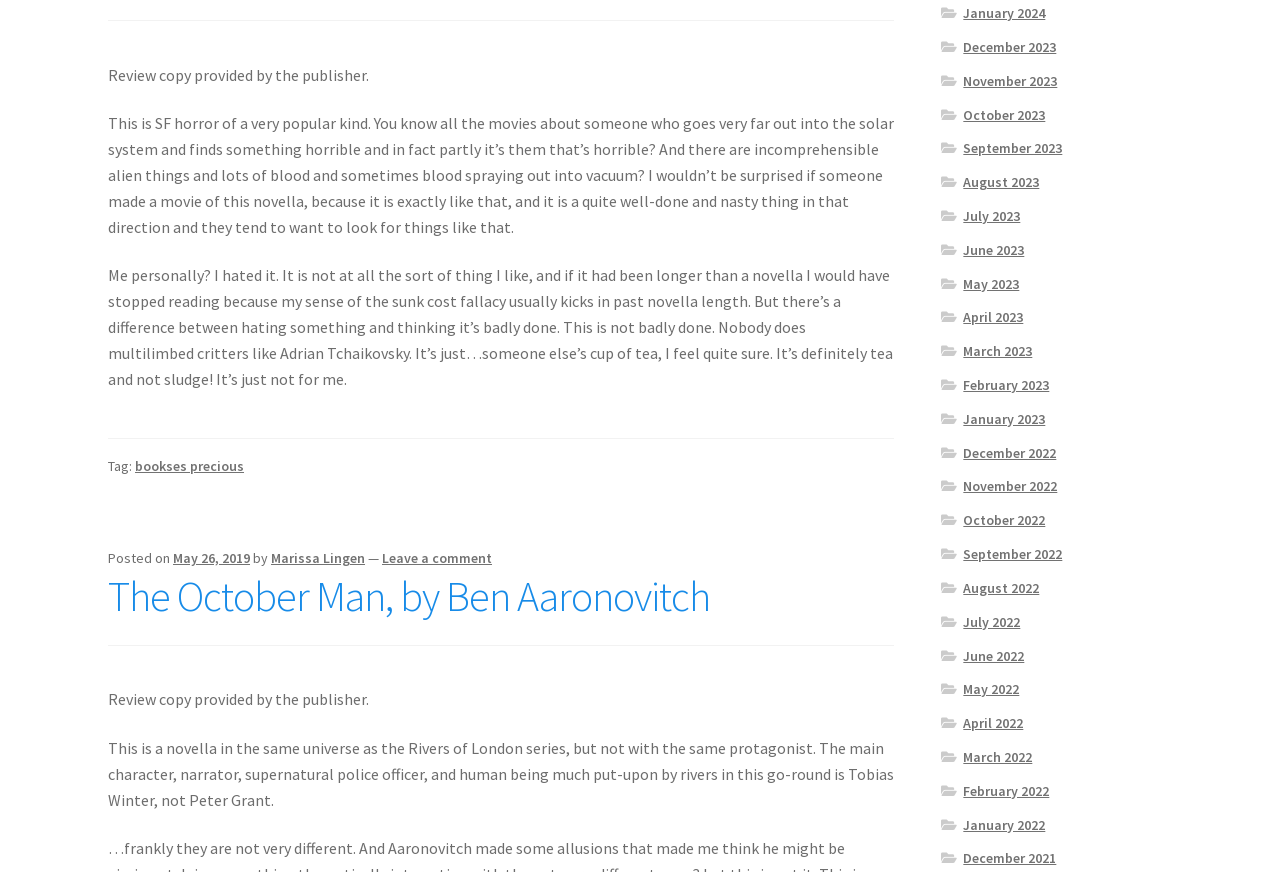Respond with a single word or phrase:
Who is the reviewer of the book?

Marissa Lingen